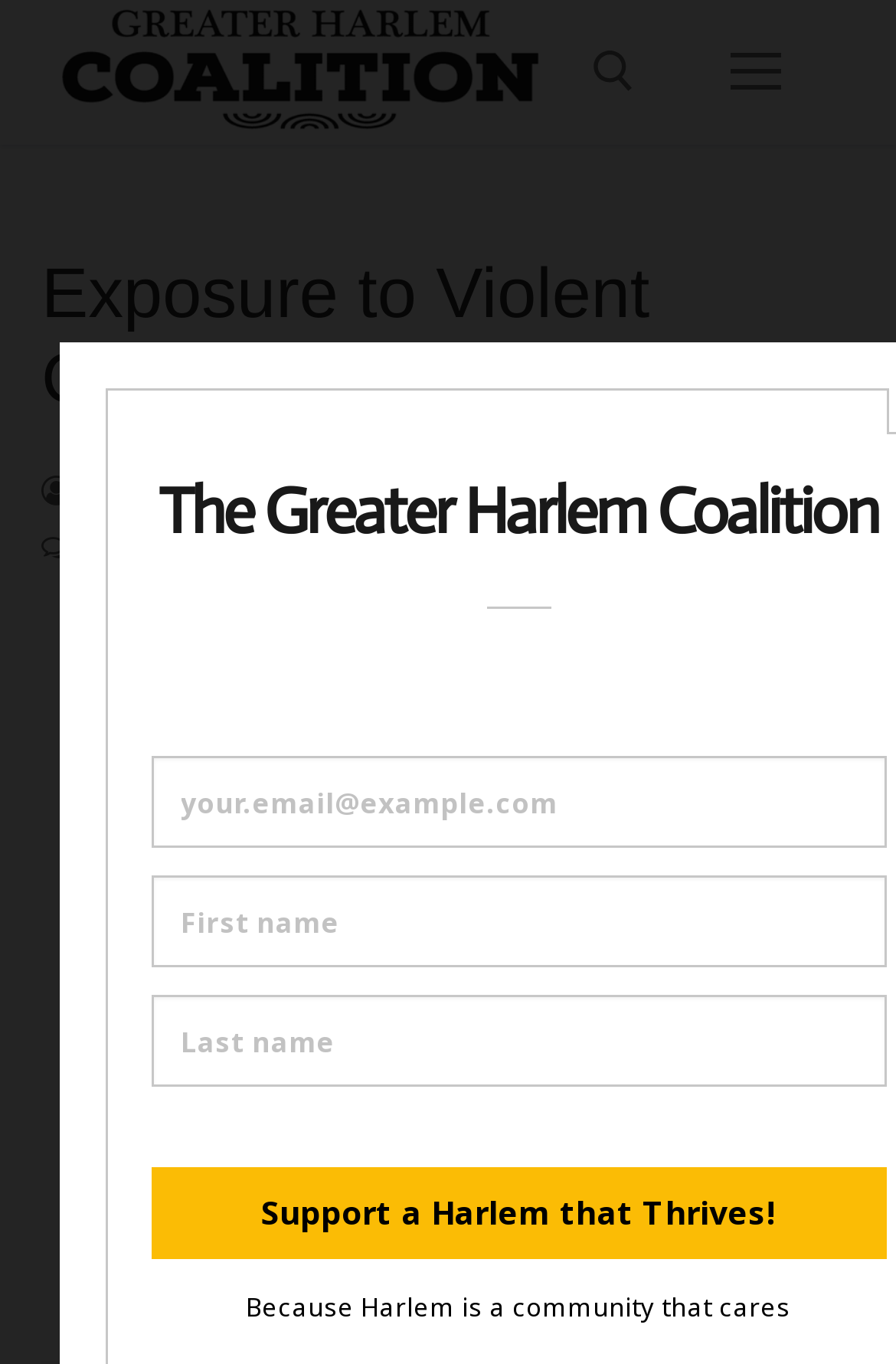Locate the bounding box coordinates of the element you need to click to accomplish the task described by this instruction: "Go to Greater Harlem Coalition".

[0.069, 0.0, 0.605, 0.106]